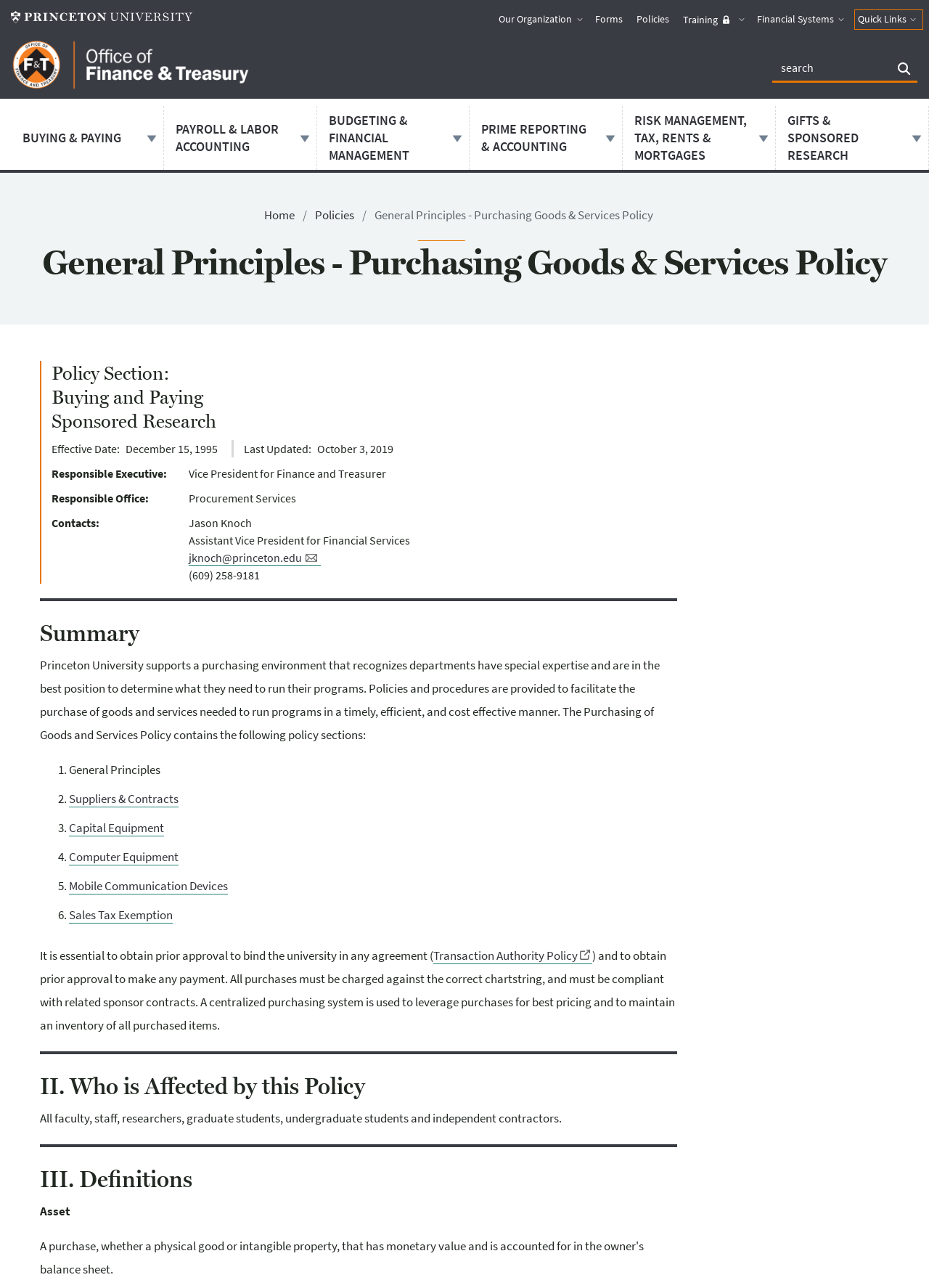Give the bounding box coordinates for the element described by: "About".

None